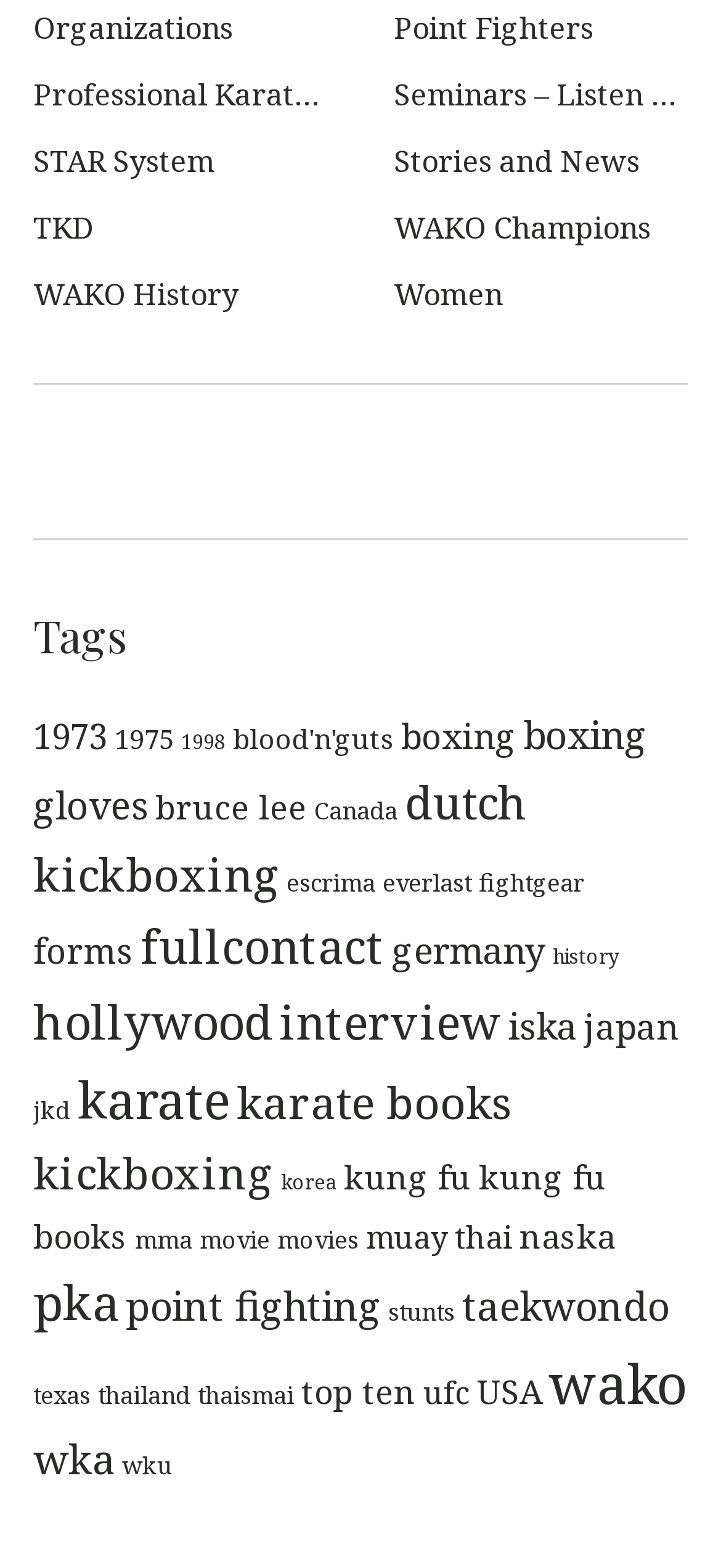What is the main category of the webpage?
Your answer should be a single word or phrase derived from the screenshot.

Martial Arts